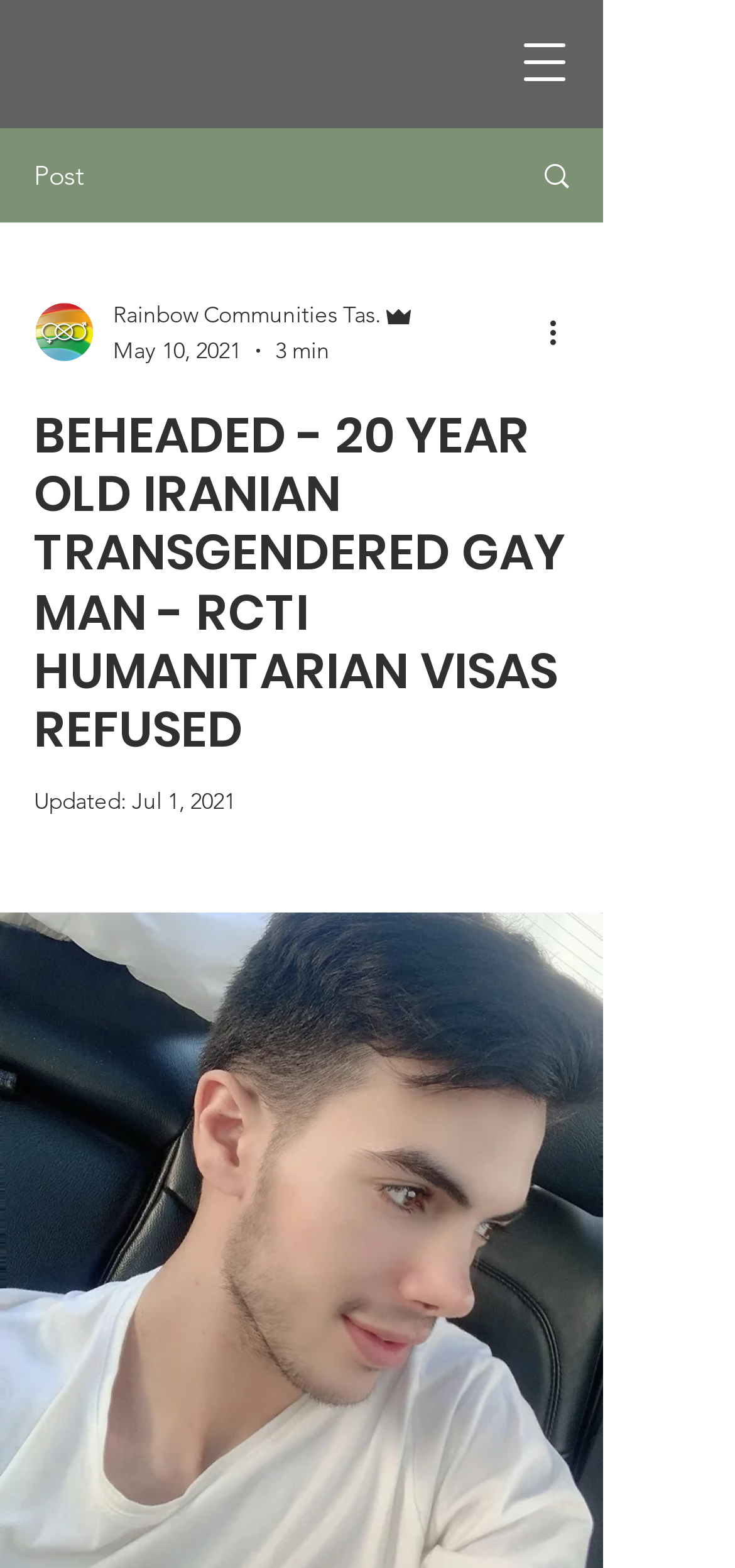Using the webpage screenshot and the element description aria-label="Open navigation menu", determine the bounding box coordinates. Specify the coordinates in the format (top-left x, top-left y, bottom-right x, bottom-right y) with values ranging from 0 to 1.

[0.677, 0.01, 0.805, 0.07]